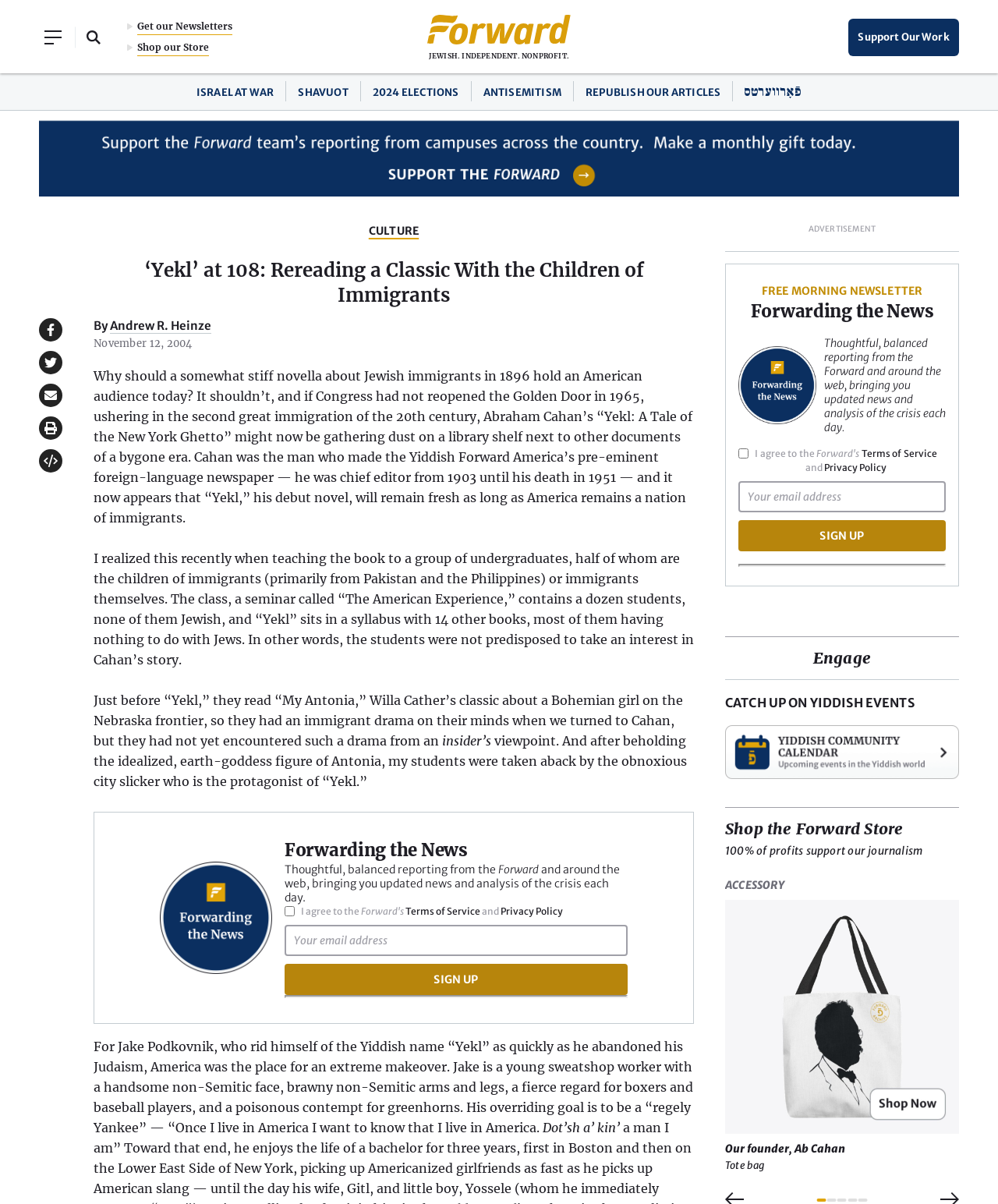Please reply with a single word or brief phrase to the question: 
What is the Forward?

A newspaper